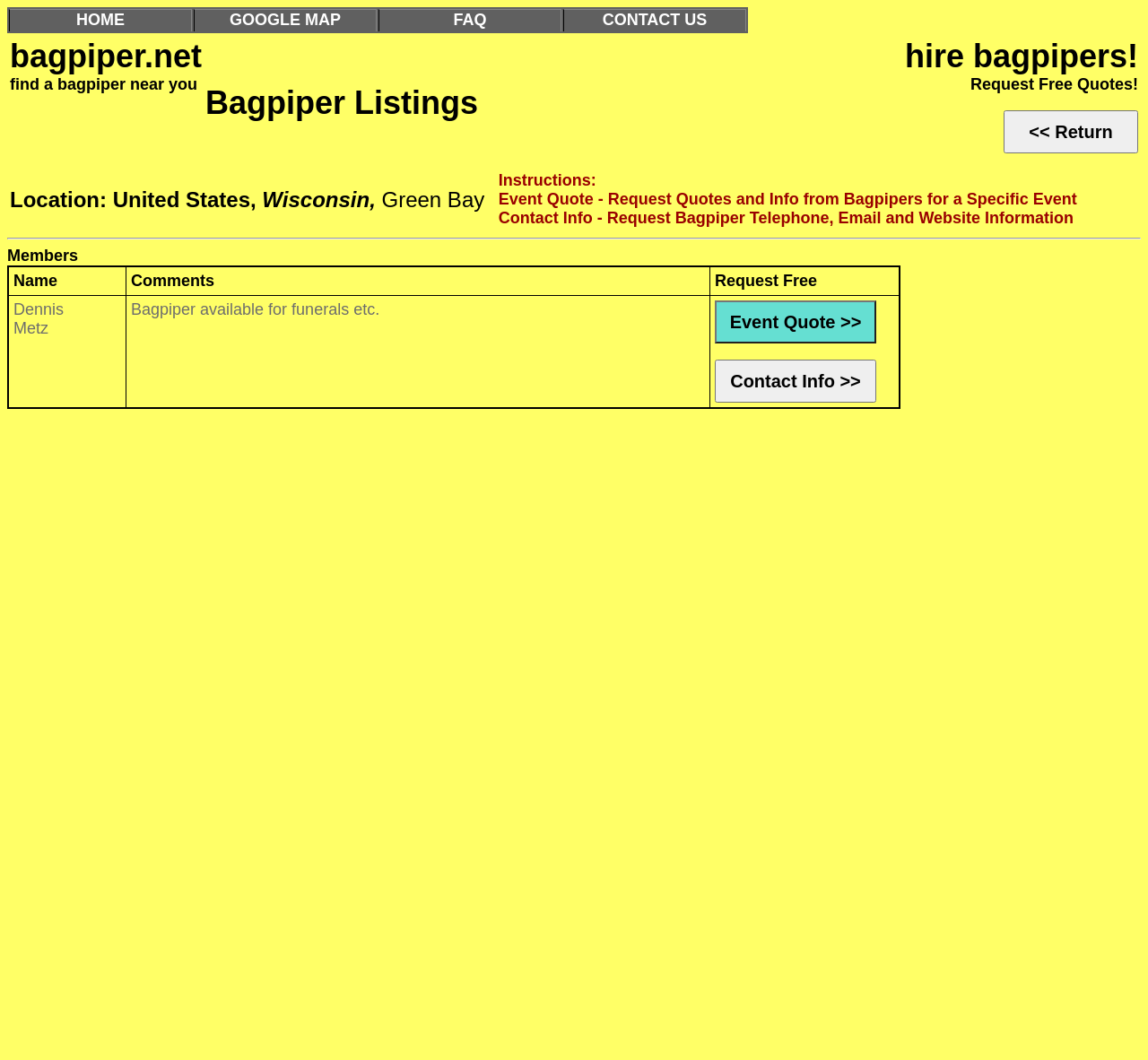Please answer the following question using a single word or phrase: 
What are the three options in the top navigation menu?

HOME, GOOGLE MAP, FAQ